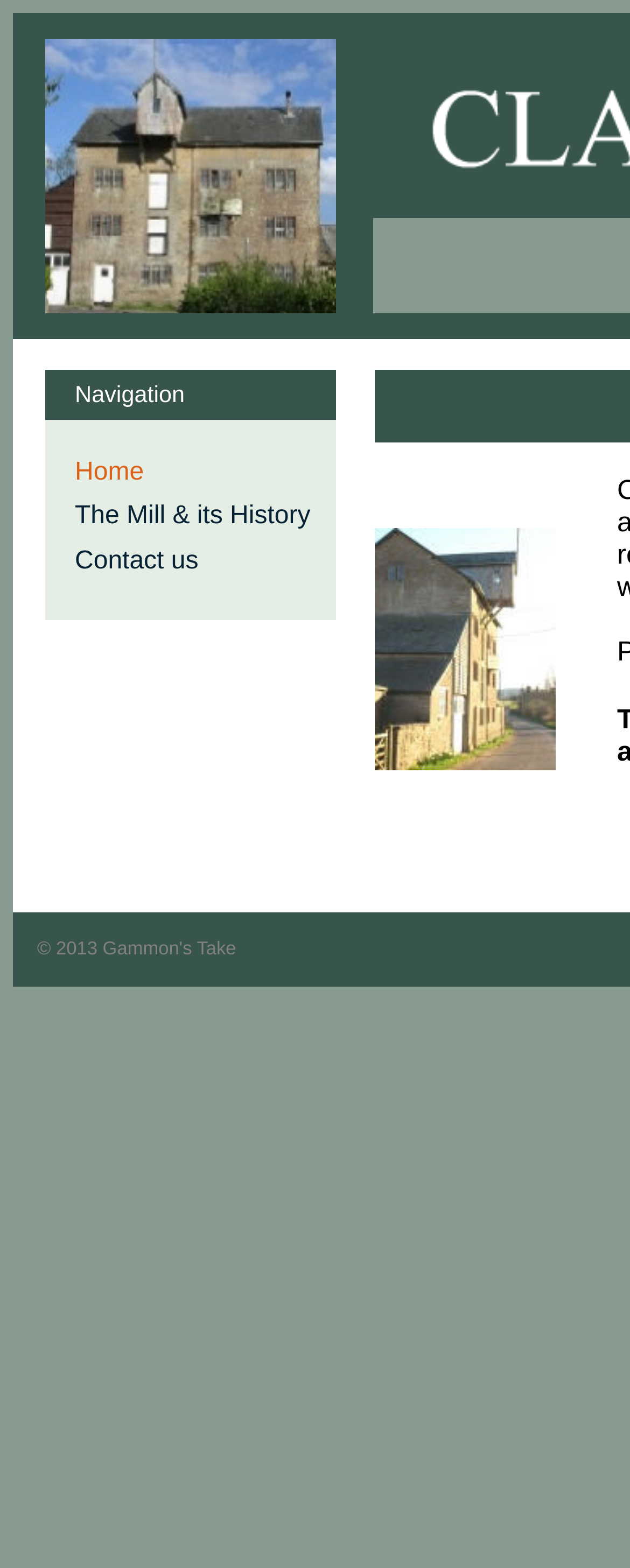Write an elaborate caption that captures the essence of the webpage.

The webpage is about Clapton Mill, and it has a prominent image of the mill at the top left corner, taking up about a quarter of the screen. To the right of the image, there is a navigation menu with four options: Home, The Mill & its History, Contact us, and an empty cell. 

Below the navigation menu, there is a large image of the mill from the road, taking up about half of the screen. The image is positioned to the right of the navigation menu and the top image of the mill. 

At the bottom left corner, there is a link to "Gammon's Take". The rest of the page is filled with empty cells and separators, which do not contain any visible content.